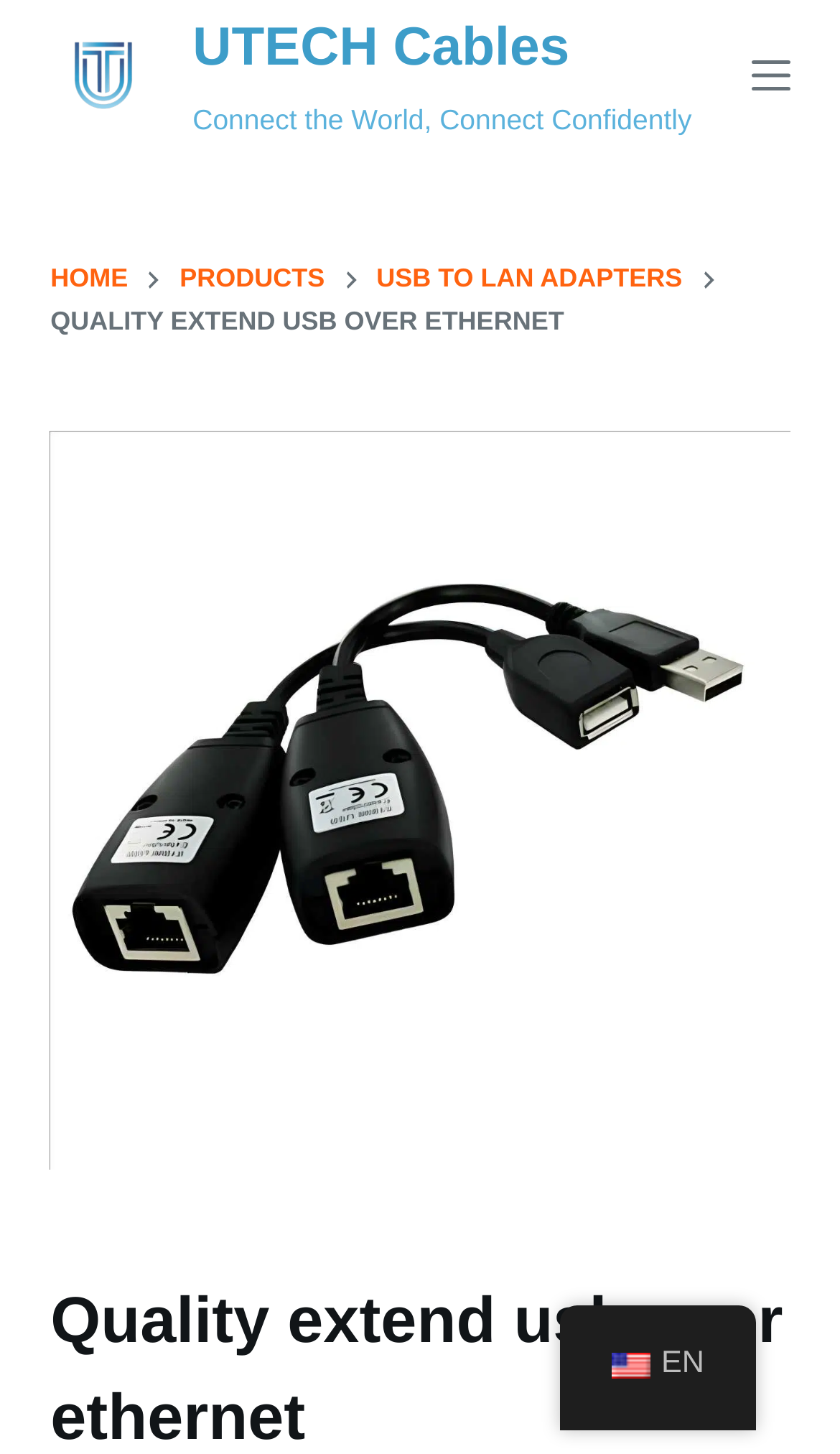What is the main product category?
Please answer the question with a detailed and comprehensive explanation.

The main product category can be inferred by looking at the menu items and the content of the webpage. The menu item 'USB TO LAN ADAPTERS' suggests that the company specializes in USB to LAN adapters, and the image on the webpage also shows a USB to LAN adapter, indicating that it is the main product category.